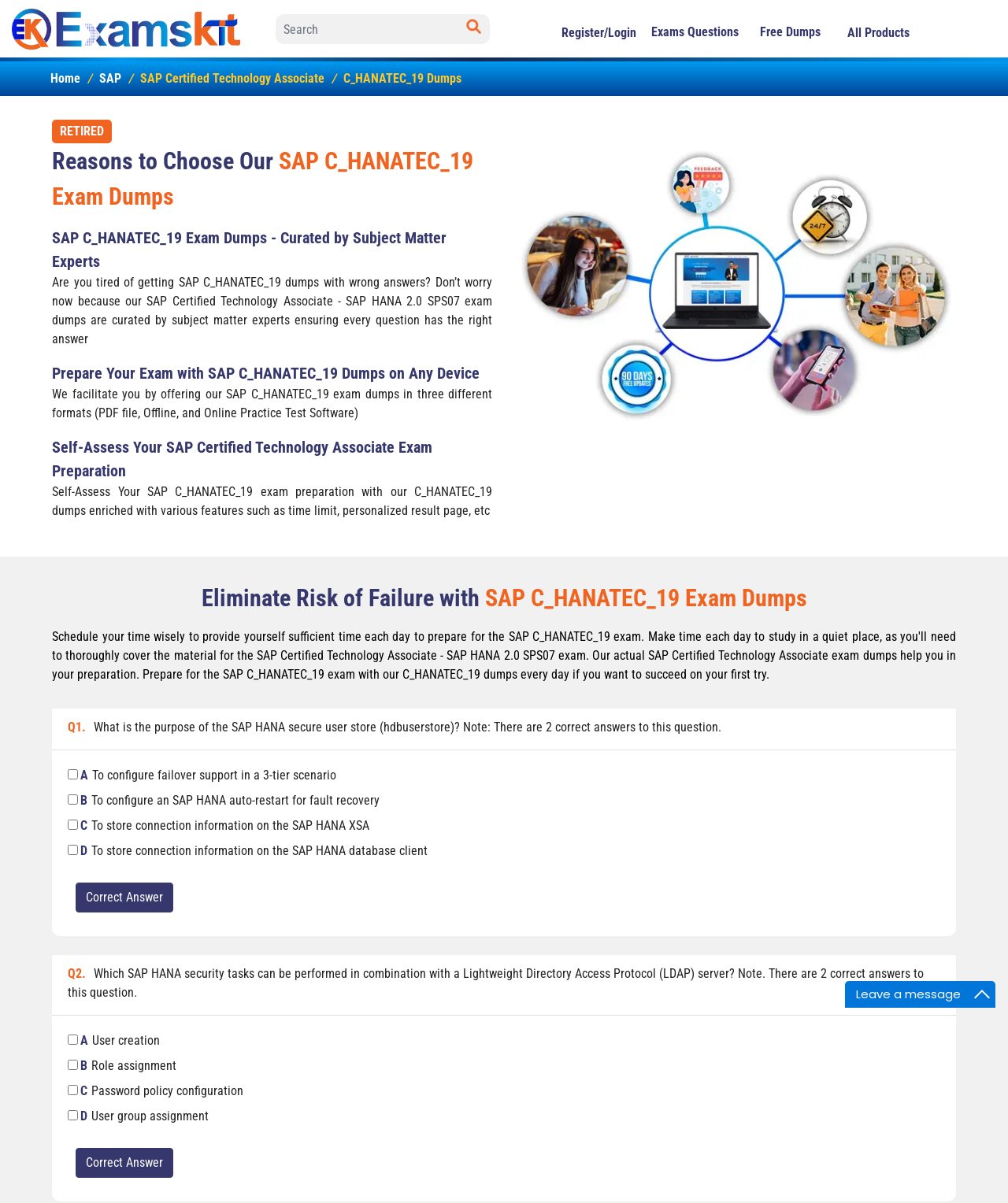What is the purpose of the SAP HANA secure user store?
Using the image as a reference, answer the question with a short word or phrase.

To configure failover support